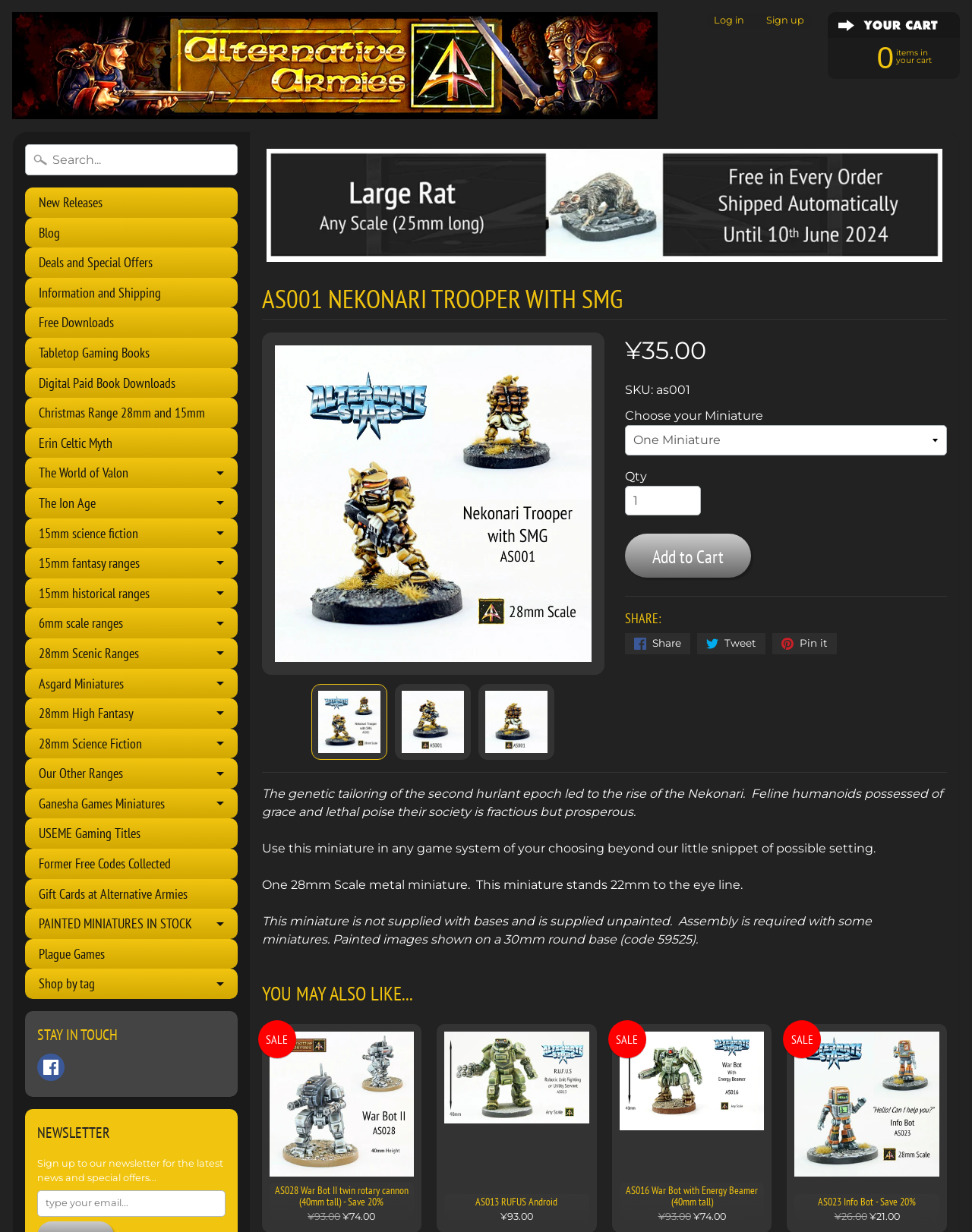Provide a single word or phrase to answer the given question: 
What is the scale of the miniature?

28mm